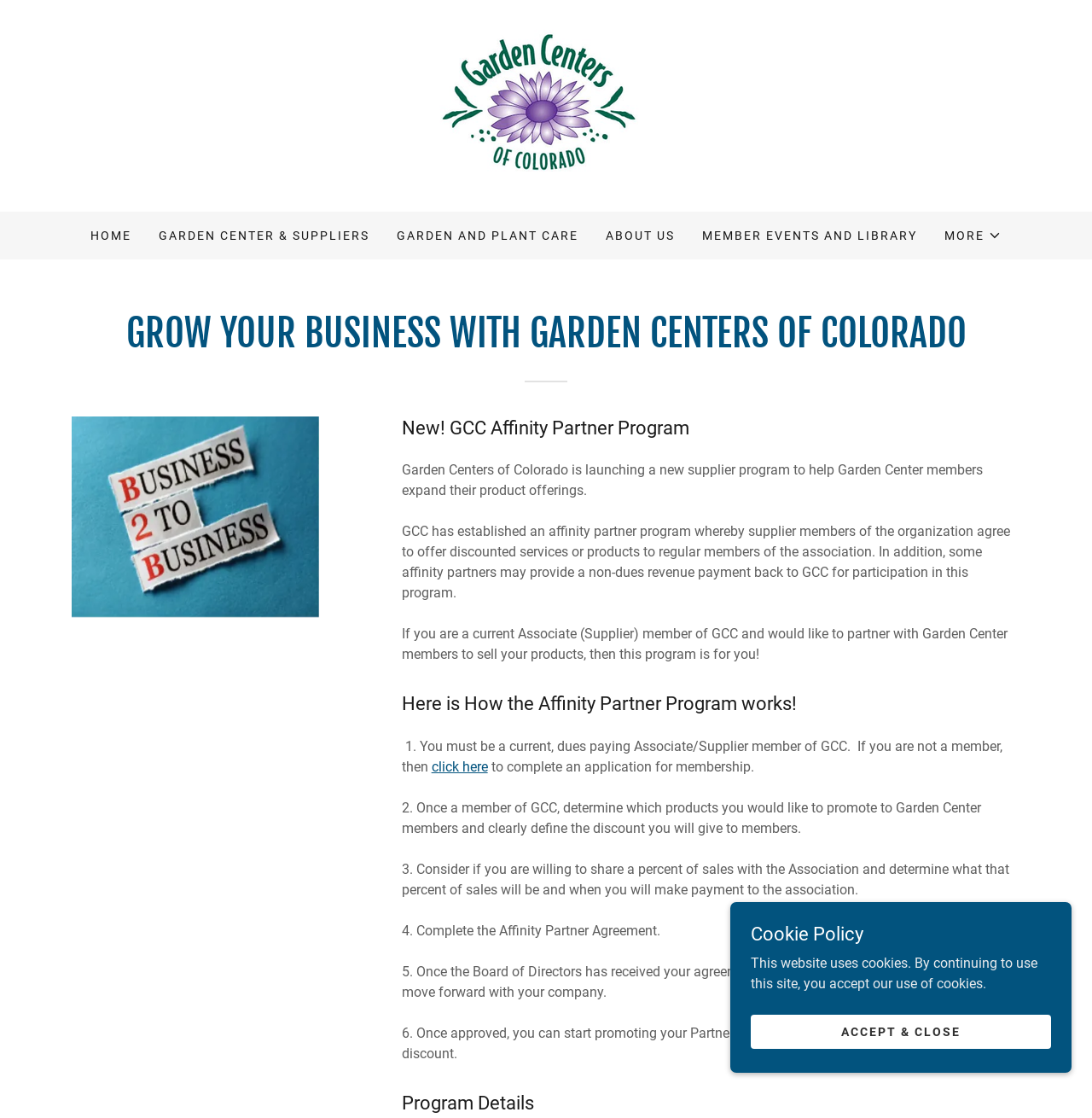How many steps are involved in the Affinity Partner Program?
Refer to the image and provide a one-word or short phrase answer.

6